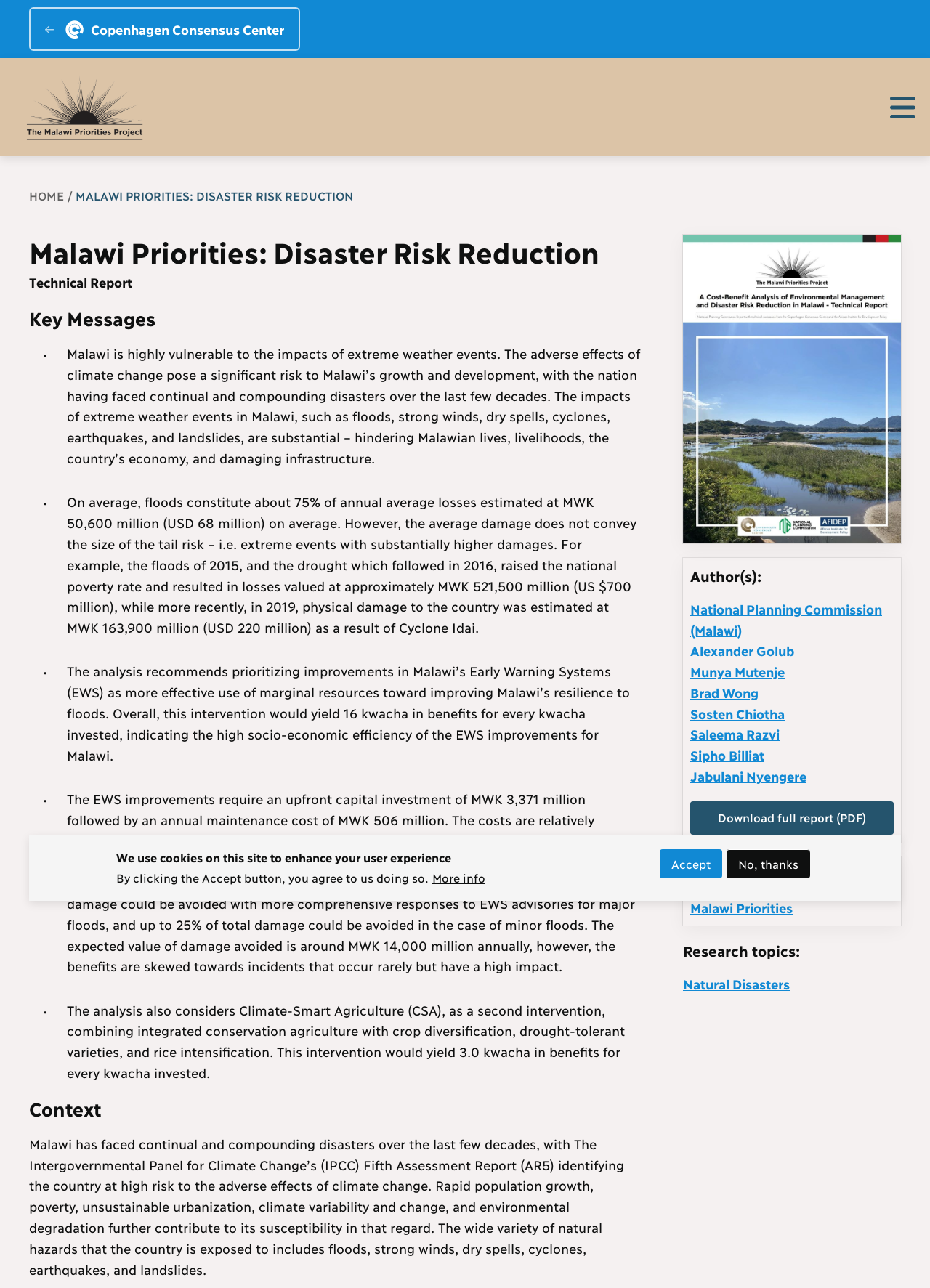Determine the bounding box coordinates of the region to click in order to accomplish the following instruction: "Click the logo of Copenhagen Consensus Center". Provide the coordinates as four float numbers between 0 and 1, specifically [left, top, right, bottom].

[0.016, 0.056, 0.169, 0.11]